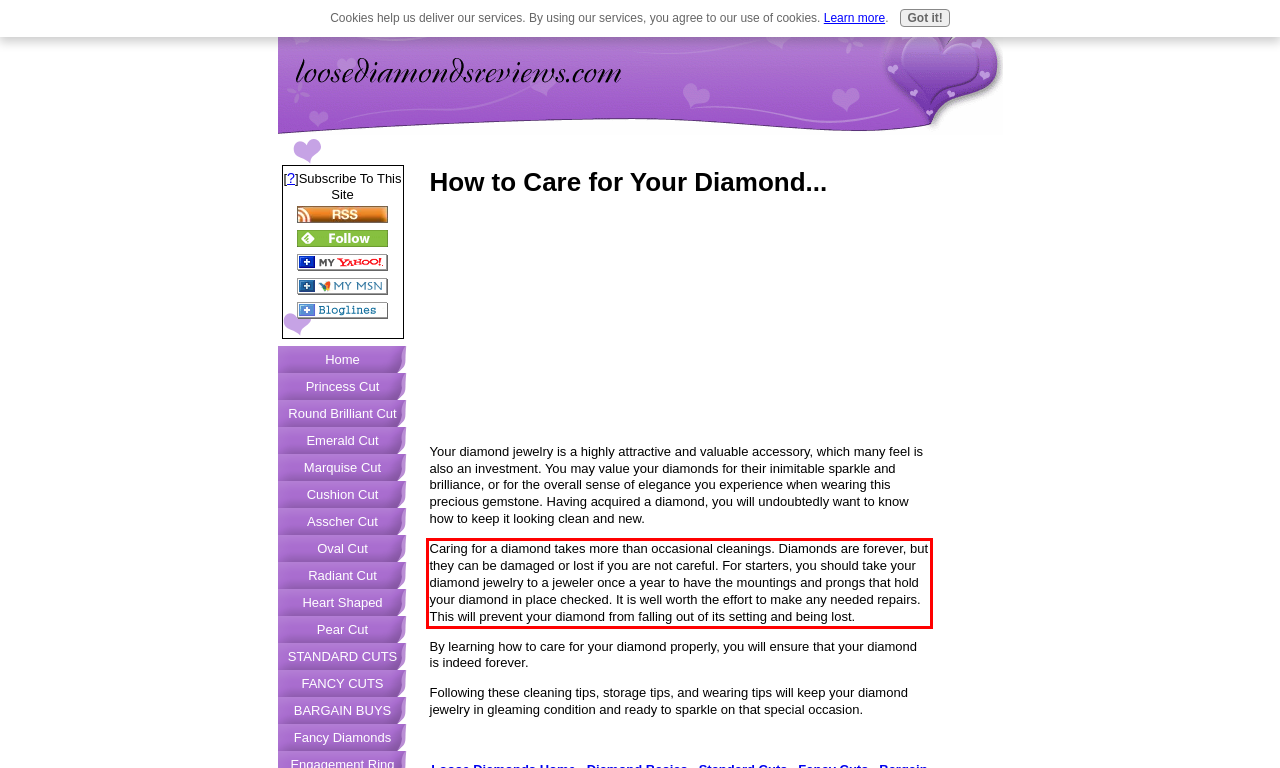Please examine the webpage screenshot containing a red bounding box and use OCR to recognize and output the text inside the red bounding box.

Caring for a diamond takes more than occasional cleanings. Diamonds are forever, but they can be damaged or lost if you are not careful. For starters, you should take your diamond jewelry to a jeweler once a year to have the mountings and prongs that hold your diamond in place checked. It is well worth the effort to make any needed repairs. This will prevent your diamond from falling out of its setting and being lost.